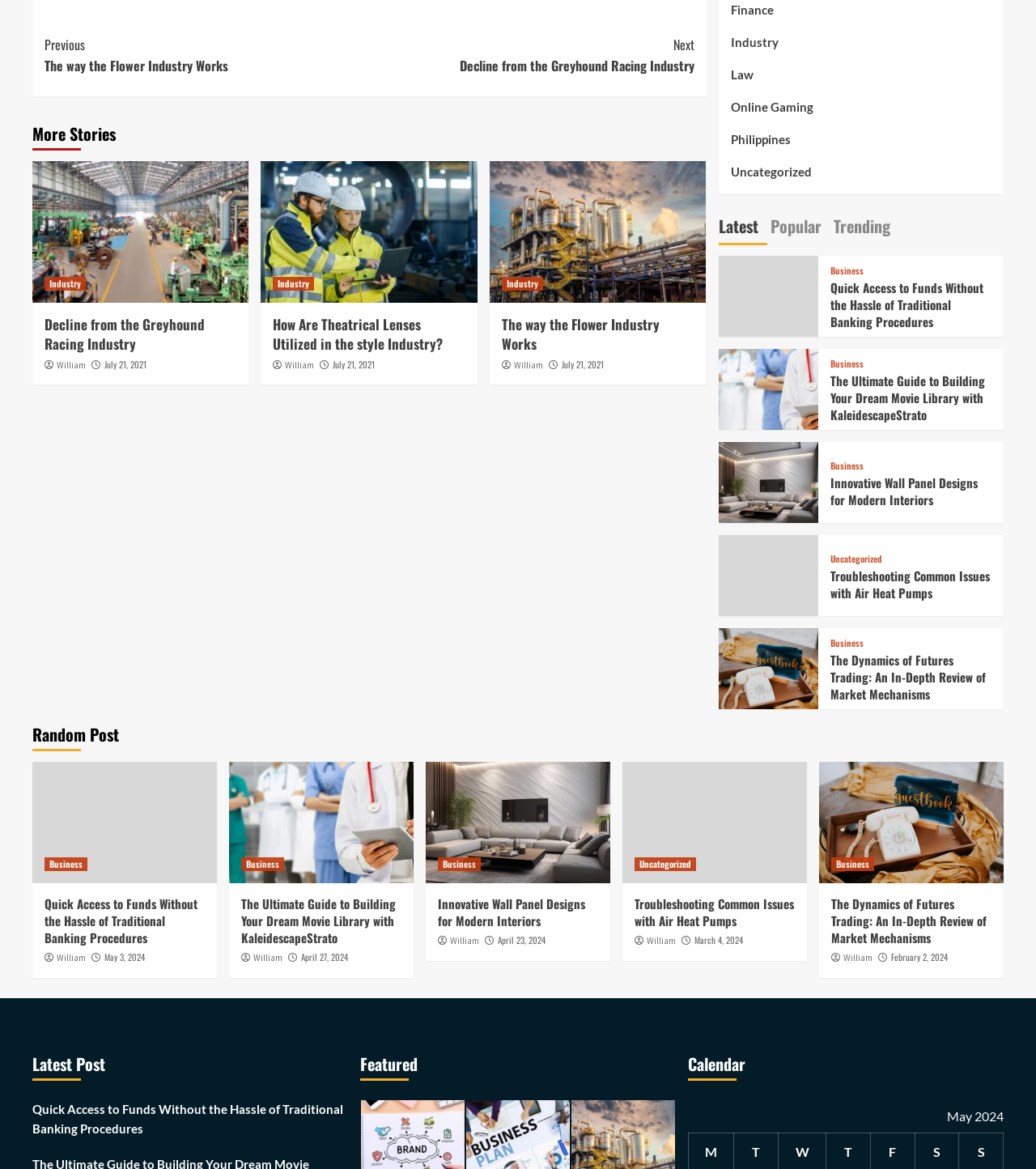Provide a brief response to the question below using a single word or phrase: 
What is the topic of the 'Random Post' section?

Business